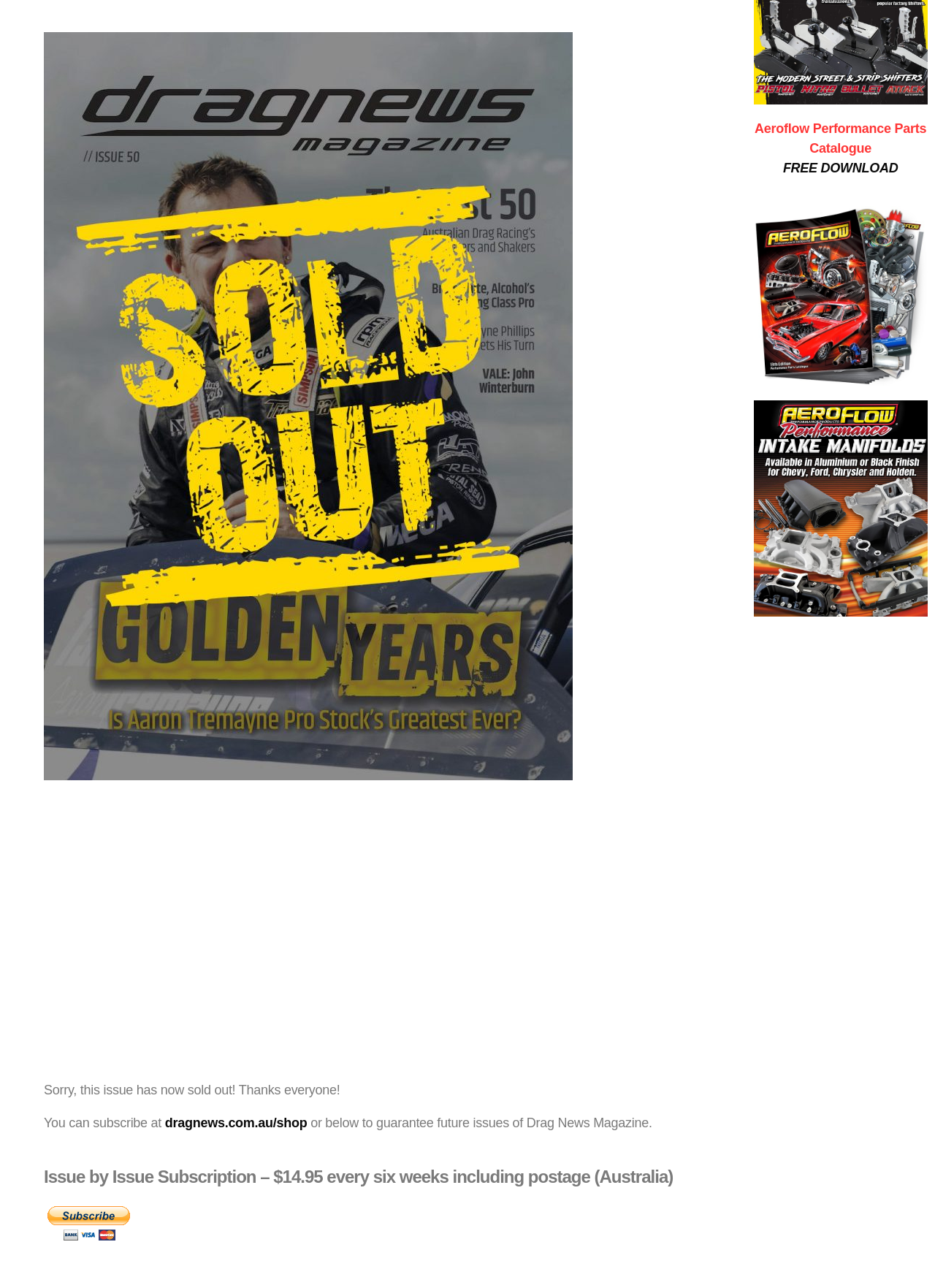Examine the screenshot and answer the question in as much detail as possible: What is the catalogue available for?

The availability of the catalogue can be determined by reading the link element with the text 'FREE DOWNLOAD' which indicates that the catalogue is available for free download.